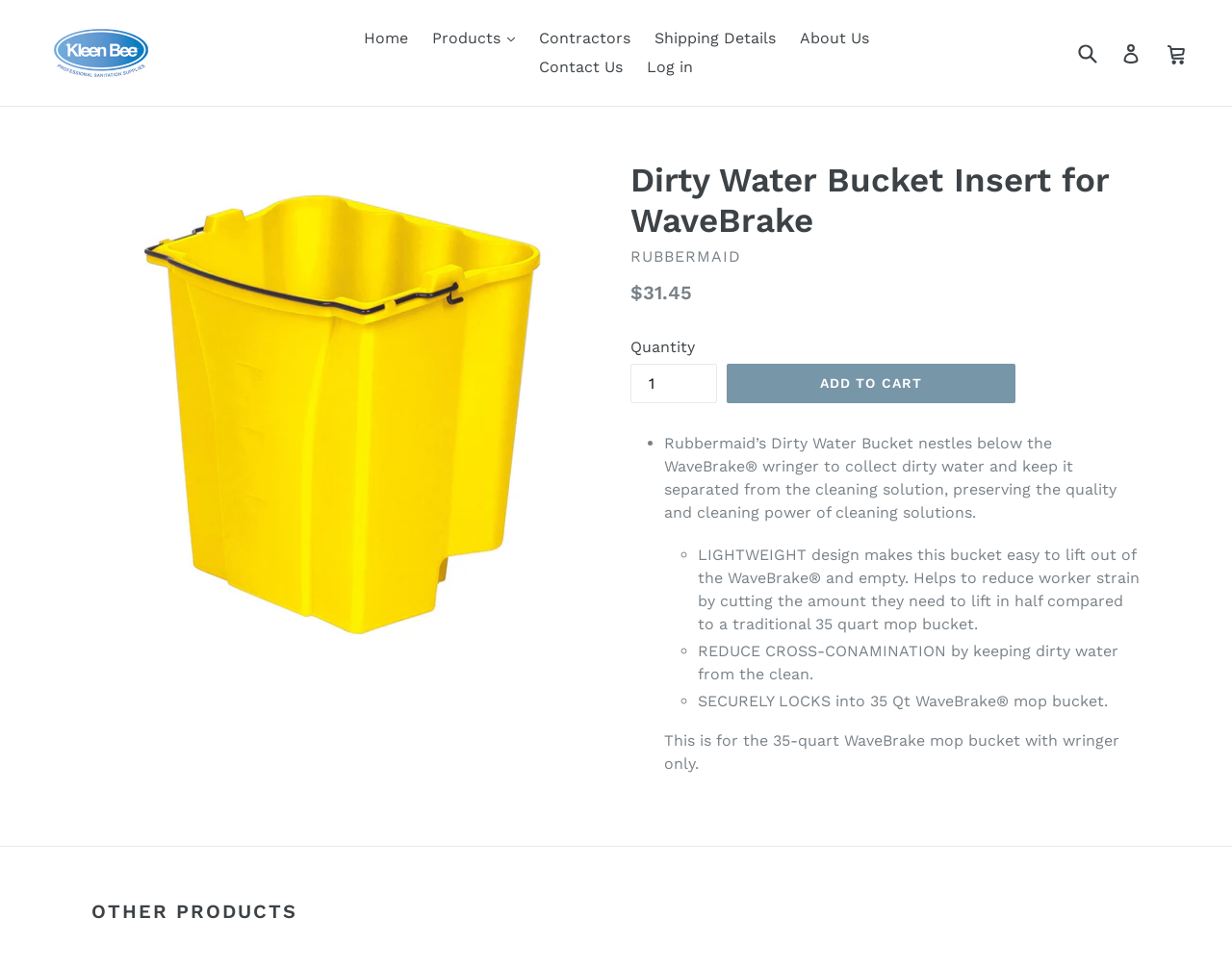Find the bounding box coordinates corresponding to the UI element with the description: "parent_node: Submit aria-label="Search" name="q" placeholder="Search"". The coordinates should be formatted as [left, top, right, bottom], with values as floats between 0 and 1.

[0.871, 0.034, 0.914, 0.075]